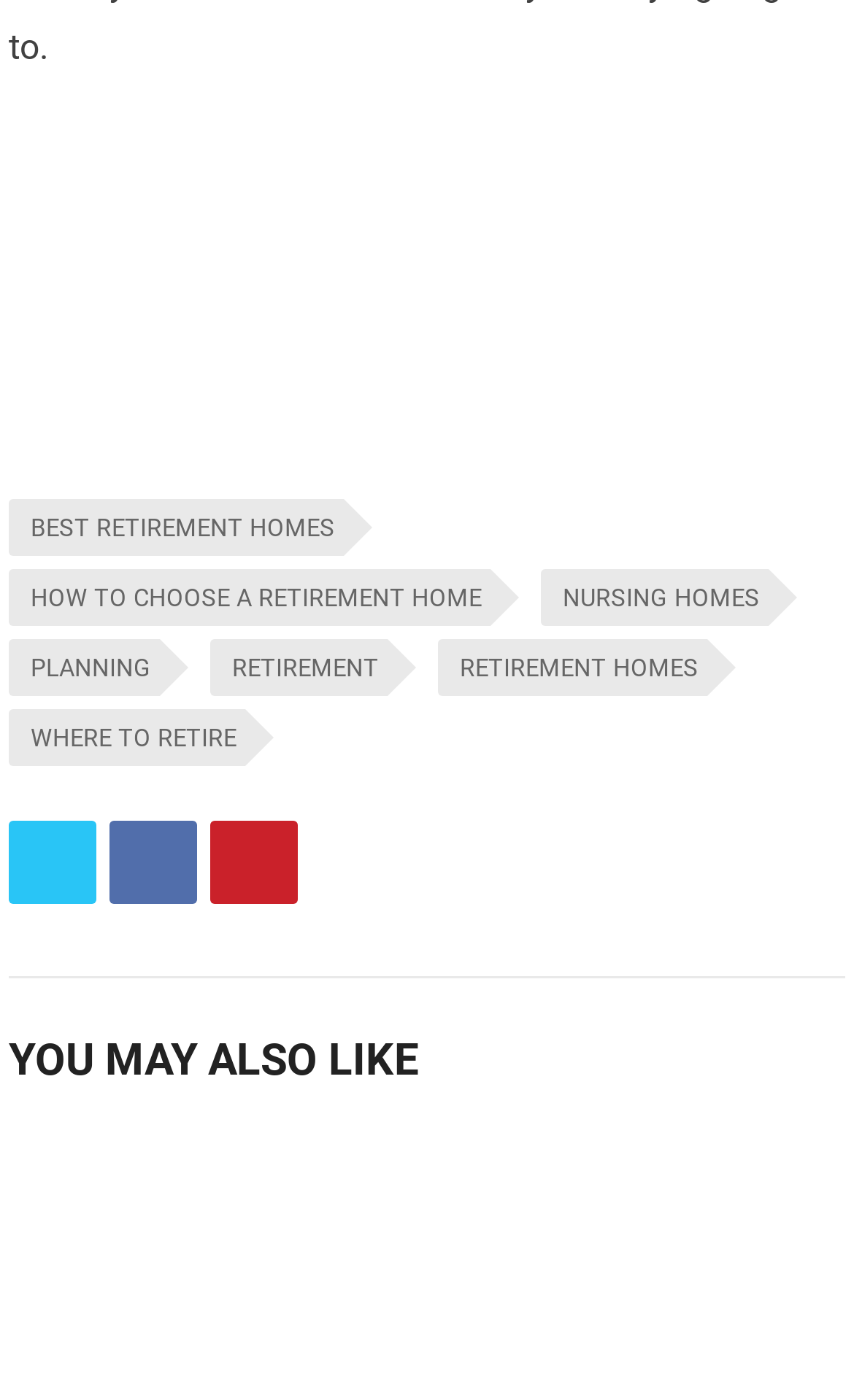Find and provide the bounding box coordinates for the UI element described here: "Retirement homes". The coordinates should be given as four float numbers between 0 and 1: [left, top, right, bottom].

[0.513, 0.457, 0.828, 0.497]